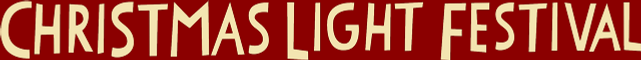Provide a brief response to the question using a single word or phrase: 
What is the purpose of the festival?

Celebrate creativity and community engagement